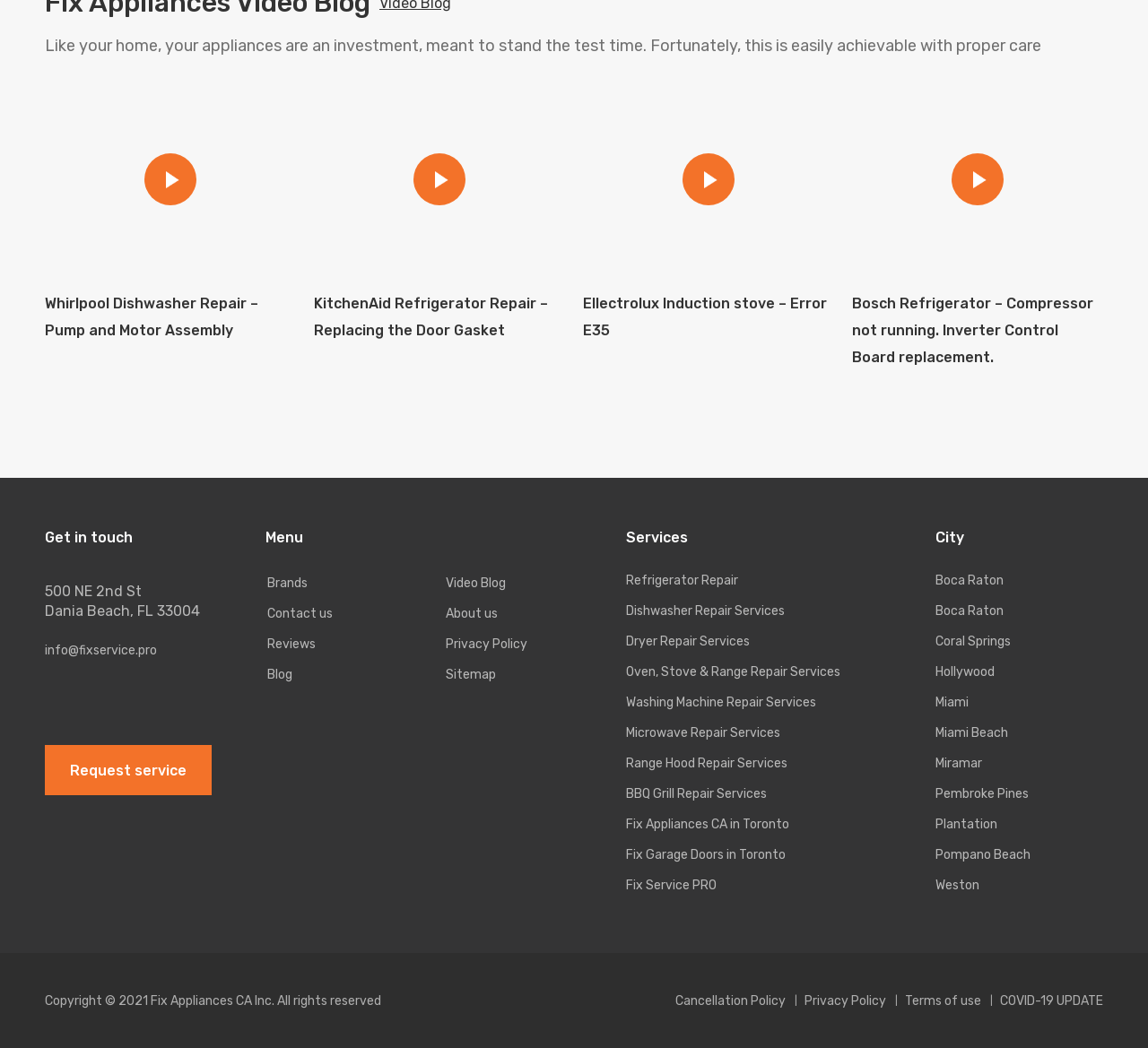Using the provided element description: "Range Hood Repair Services", determine the bounding box coordinates of the corresponding UI element in the screenshot.

[0.545, 0.721, 0.686, 0.736]